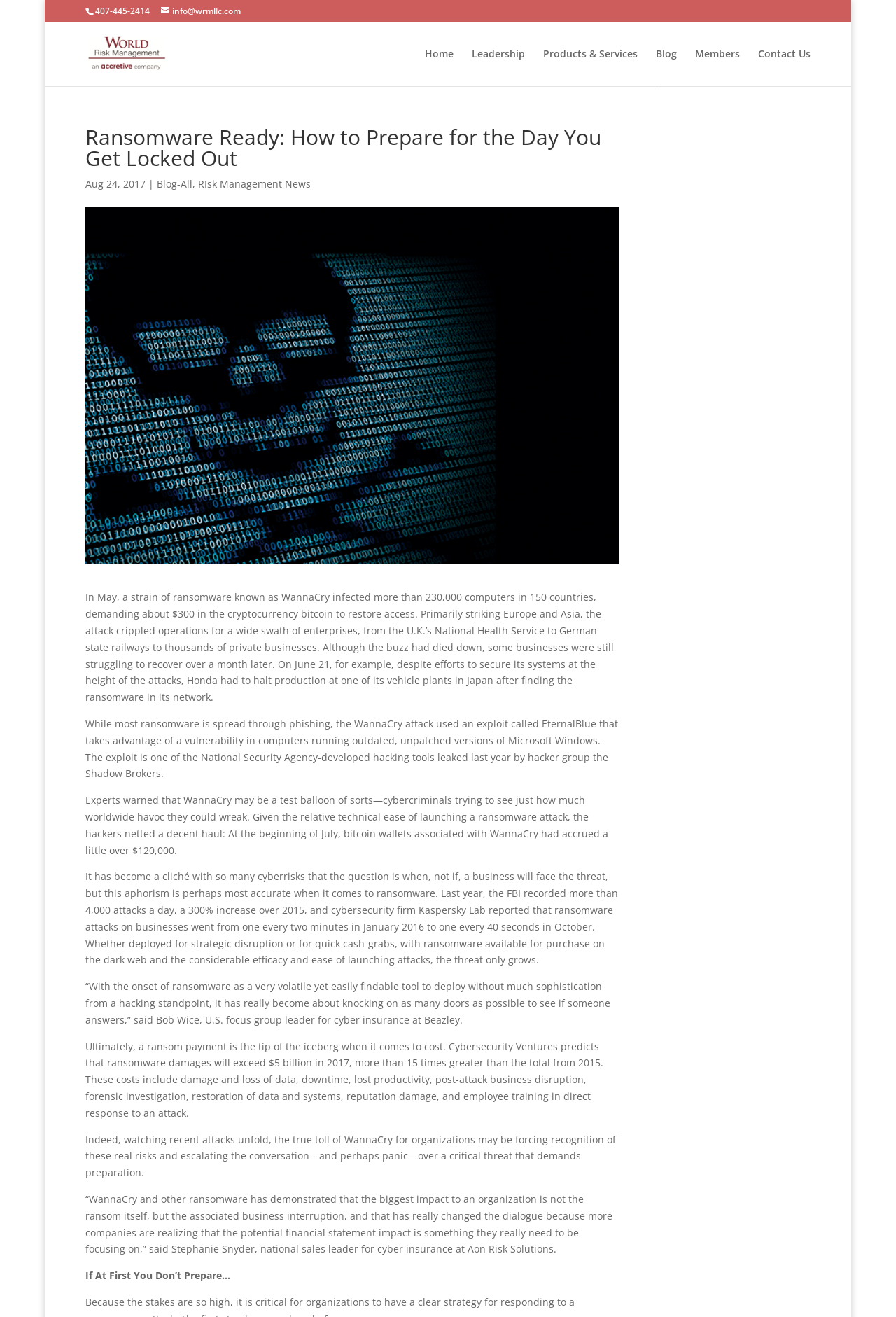Select the bounding box coordinates of the element I need to click to carry out the following instruction: "Click the 'Blog' link".

[0.732, 0.037, 0.756, 0.065]